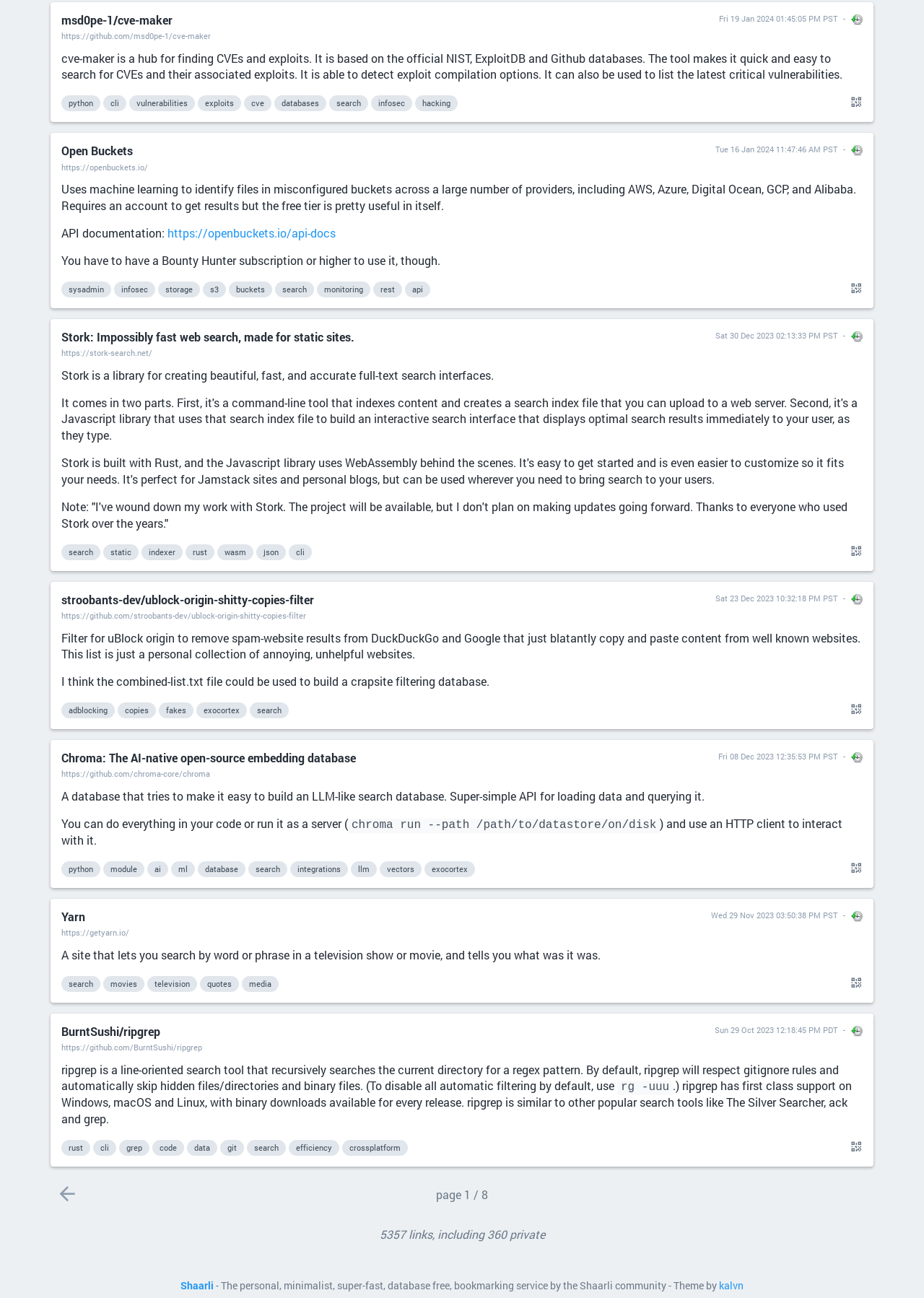Identify the bounding box coordinates of the clickable region to carry out the given instruction: "Open Buckets".

[0.066, 0.111, 0.637, 0.122]